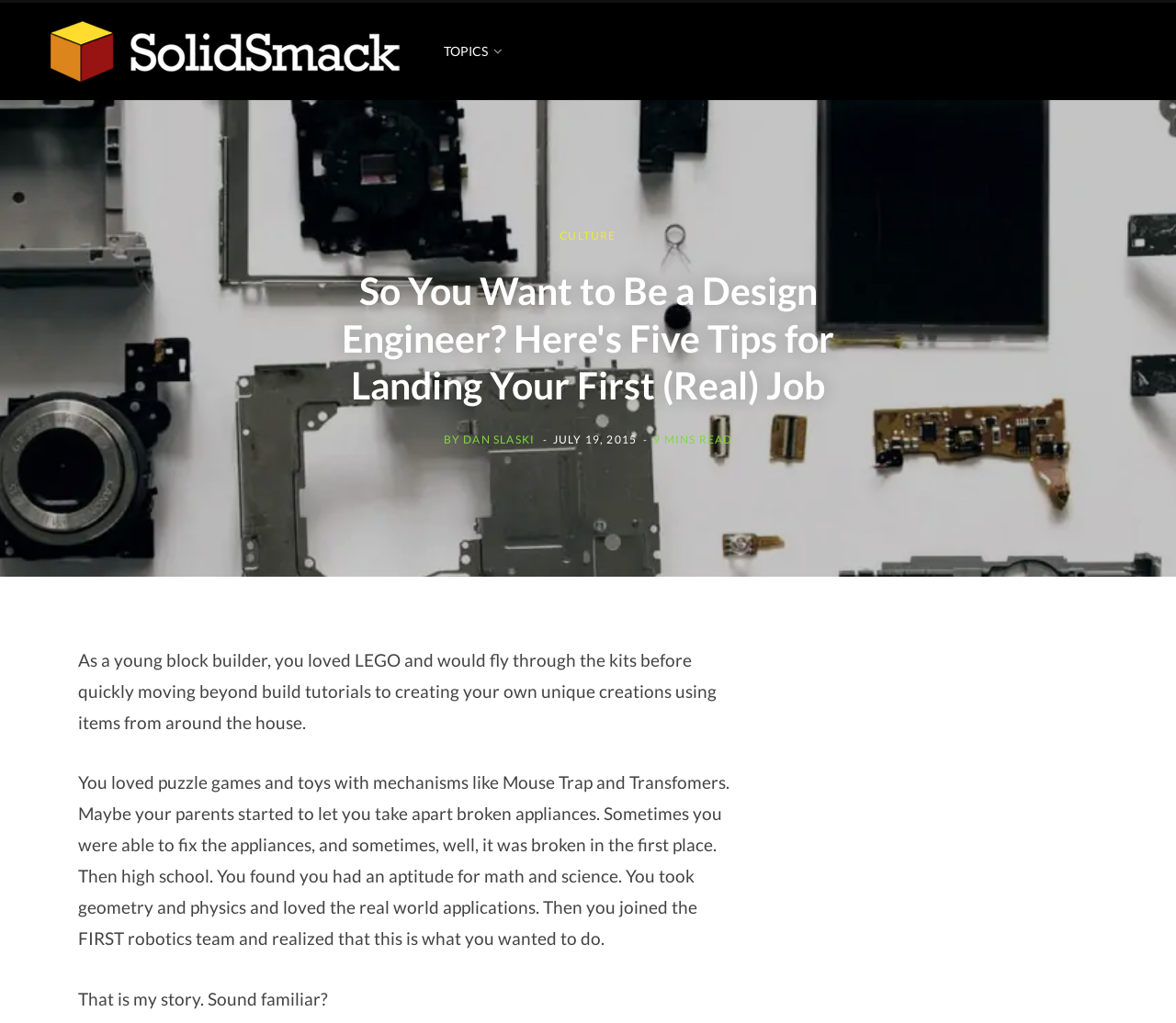Describe all significant elements and features of the webpage.

This webpage is an article titled "So You Want to Be a Design Engineer? Here's Five Tips for Landing Your First (Real) Job" on the SolidSmack website. At the top left, there is a link to the SolidSmack homepage, accompanied by a small SolidSmack logo. To the right of the logo, there is a link to "TOPICS" with an arrow icon. 

Below the title, there are links to "CULTURE" and "Enlarge Featured Image" on the left and right sides, respectively. The title is followed by the author's name, "DAN SLASKI", and the publication date, "JULY 19, 2015". The estimated reading time, "9 MINS READ", is also displayed.

The main content of the article is divided into three paragraphs. The first paragraph describes the author's childhood experience with LEGO and puzzle games, and how they developed an interest in design engineering. The second paragraph continues the author's story, mentioning their aptitude for math and science in high school and their experience with the FIRST robotics team. The third paragraph is a brief reflection on the author's story, asking the reader if it sounds familiar.

At the bottom of the page, there is a complementary section, but it does not contain any text or images.